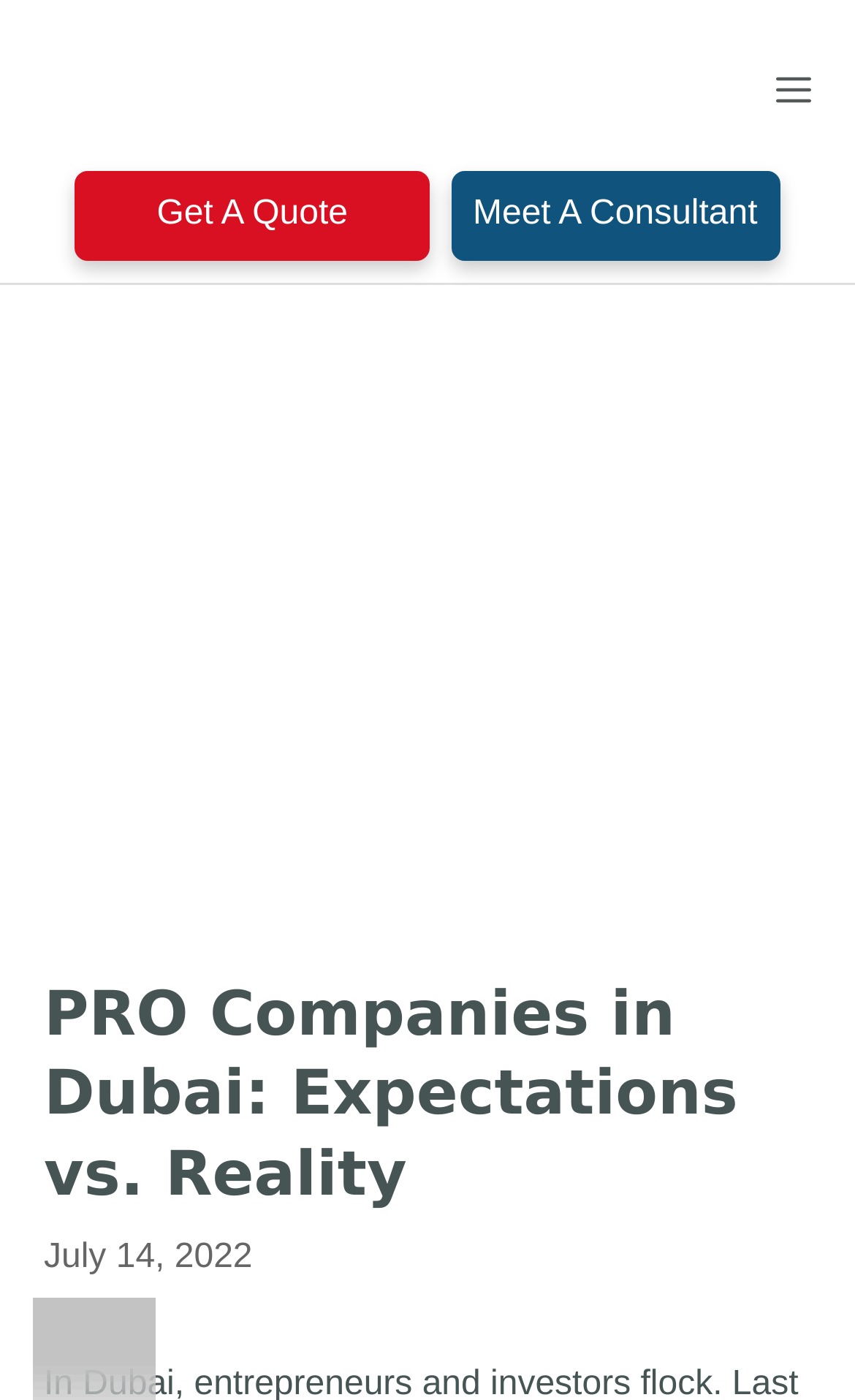Using the image as a reference, answer the following question in as much detail as possible:
What is the date of the article?

I found the date of the article by looking at the time element in the header section, which is located at the top of the webpage. The time element contains the text 'July 14, 2022', which indicates the date the article was published.